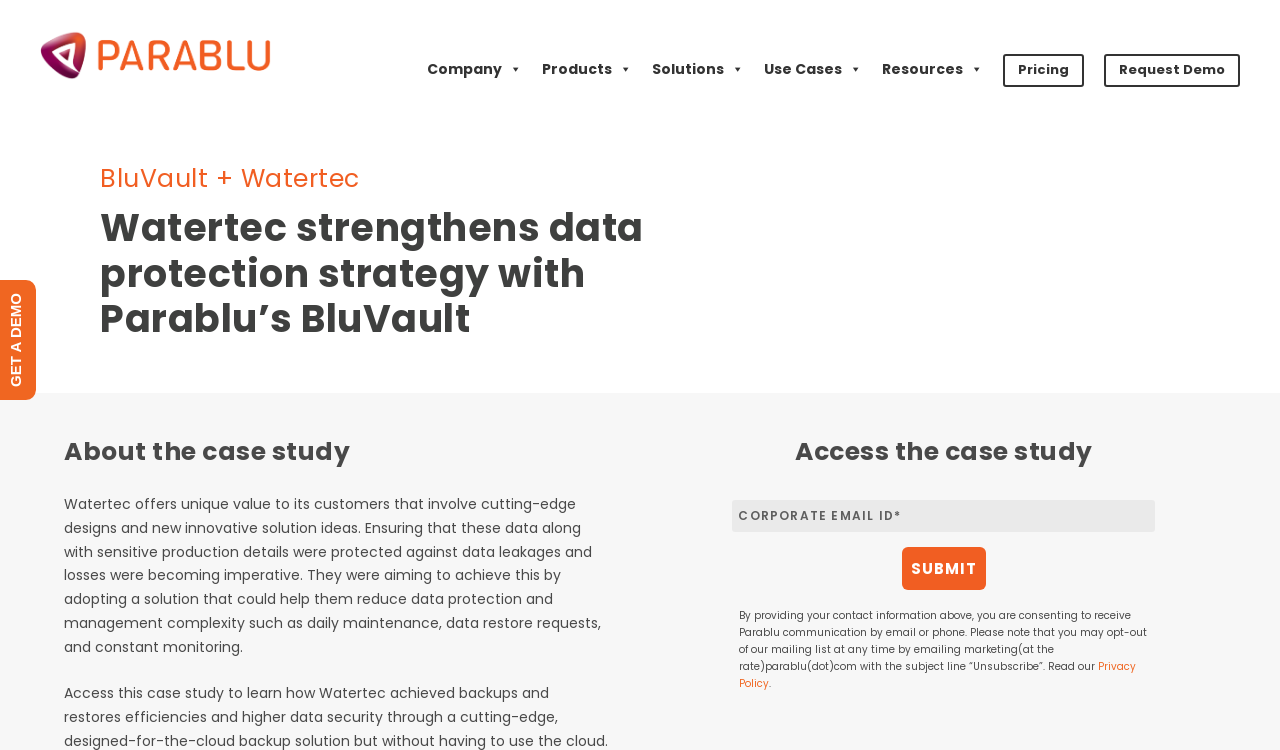Based on the element description, predict the bounding box coordinates (top-left x, top-left y, bottom-right x, bottom-right y) for the UI element in the screenshot: Privacy Policy

[0.577, 0.84, 0.887, 0.883]